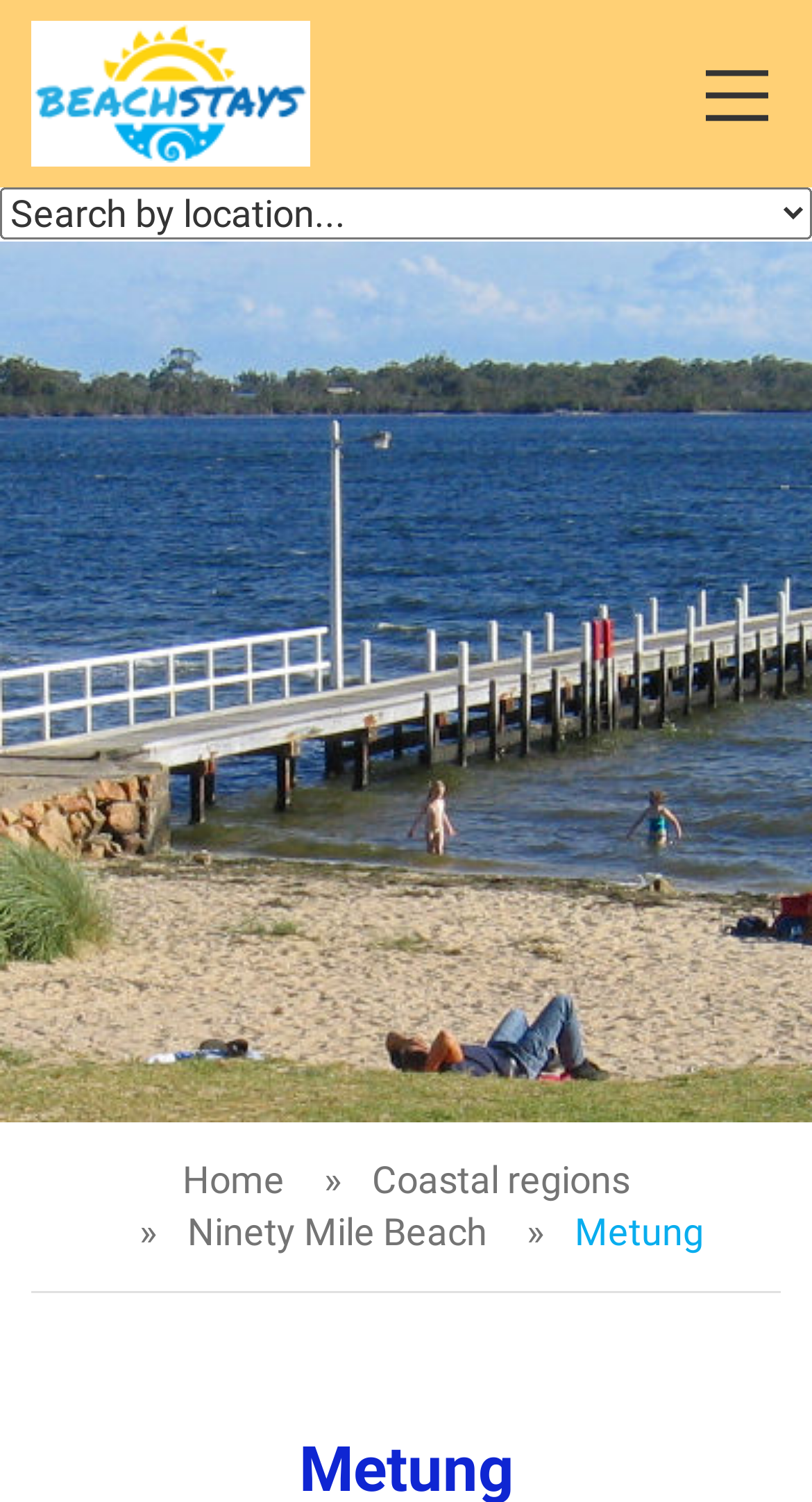Predict the bounding box of the UI element based on this description: "0".

None